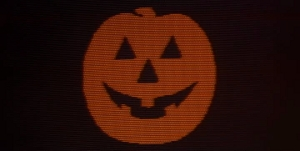What is the shape of the Jack-o'-lantern's eyes?
Using the image, answer in one word or phrase.

Triangular